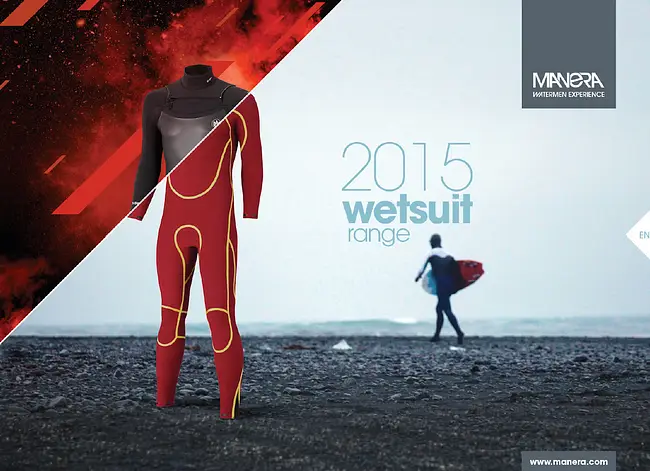What is the activity depicted in the background?
Using the information from the image, answer the question thoroughly.

The activity depicted in the background is surfing, as evidenced by the surfer walking along a rocky beach. The background also features waves and a distant shoreline, which further reinforces the idea of surfing.